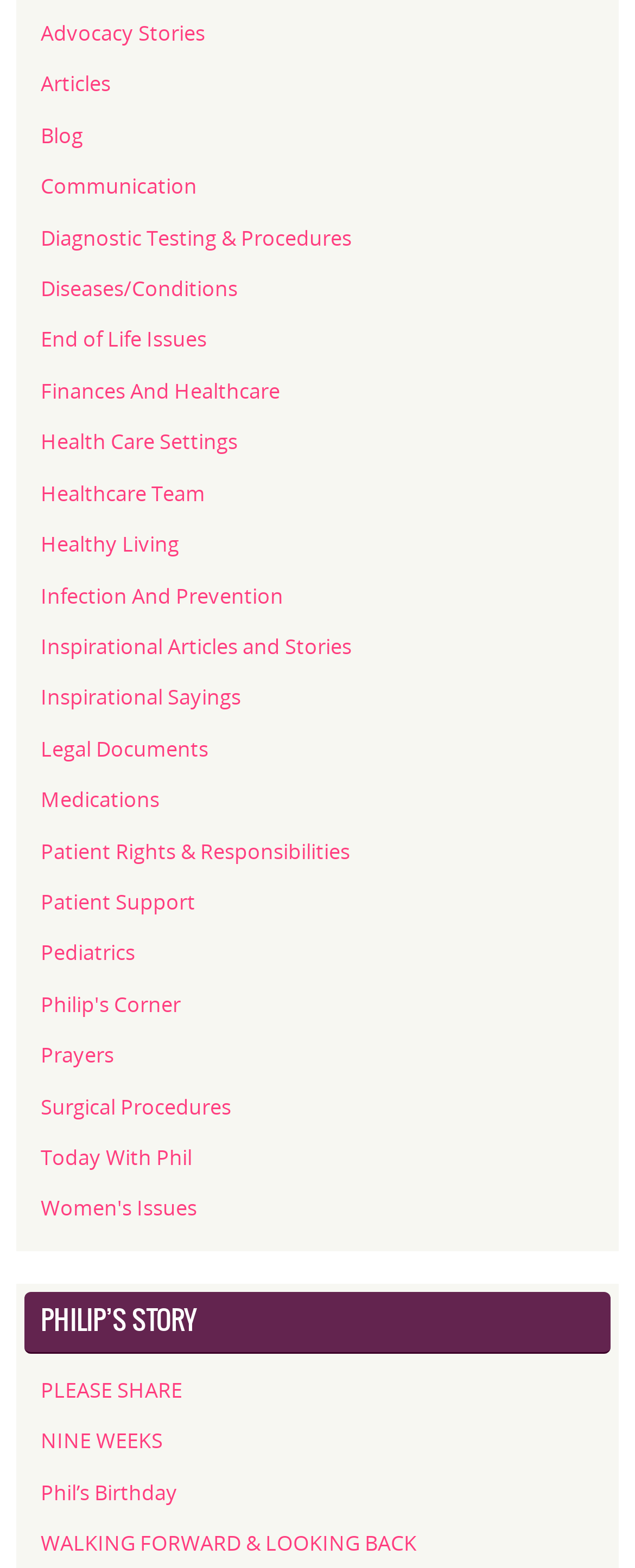Please determine the bounding box coordinates of the clickable area required to carry out the following instruction: "Open table of contents". The coordinates must be four float numbers between 0 and 1, represented as [left, top, right, bottom].

None